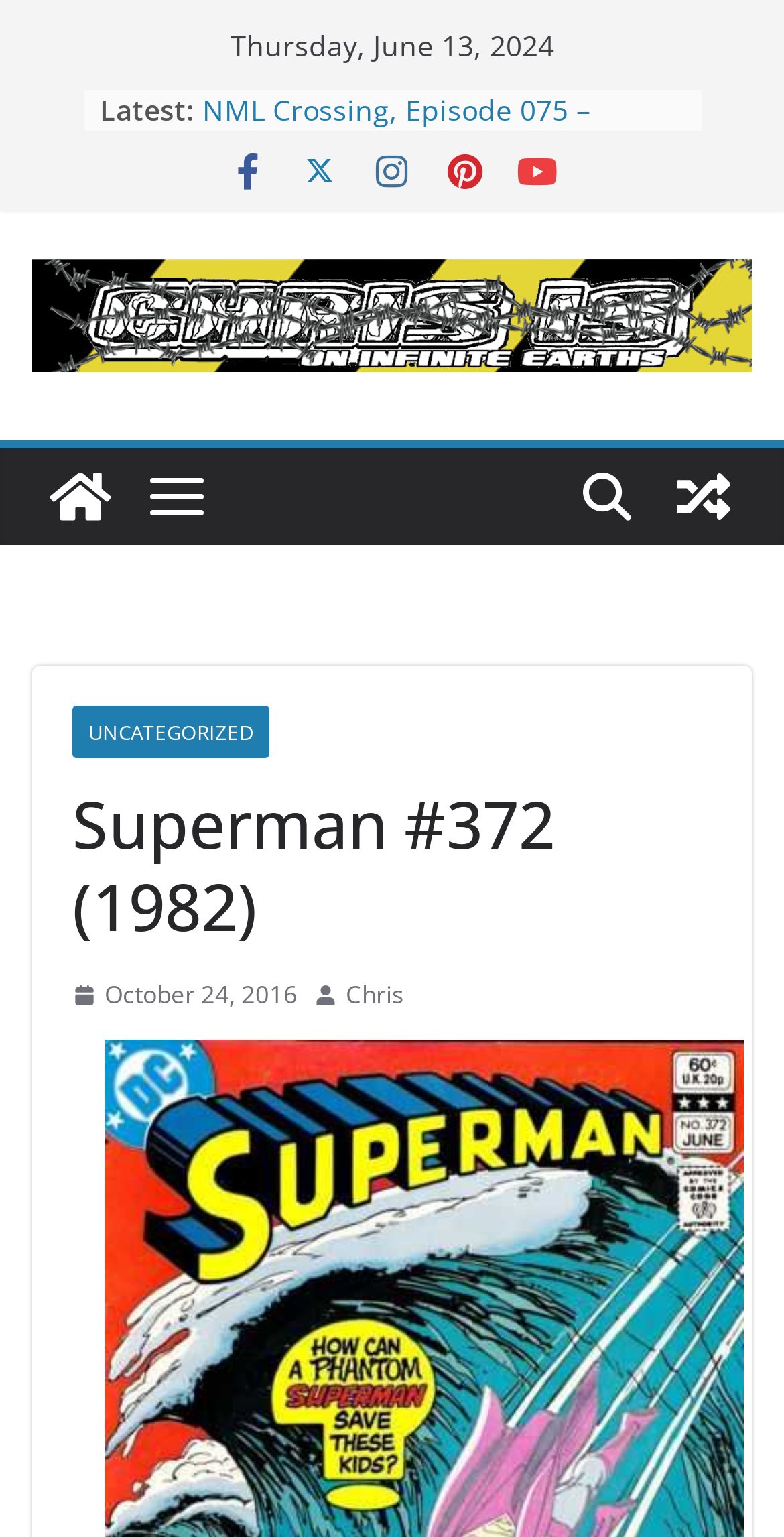Please determine the bounding box coordinates of the section I need to click to accomplish this instruction: "View post from October 24, 2016".

[0.092, 0.633, 0.379, 0.661]